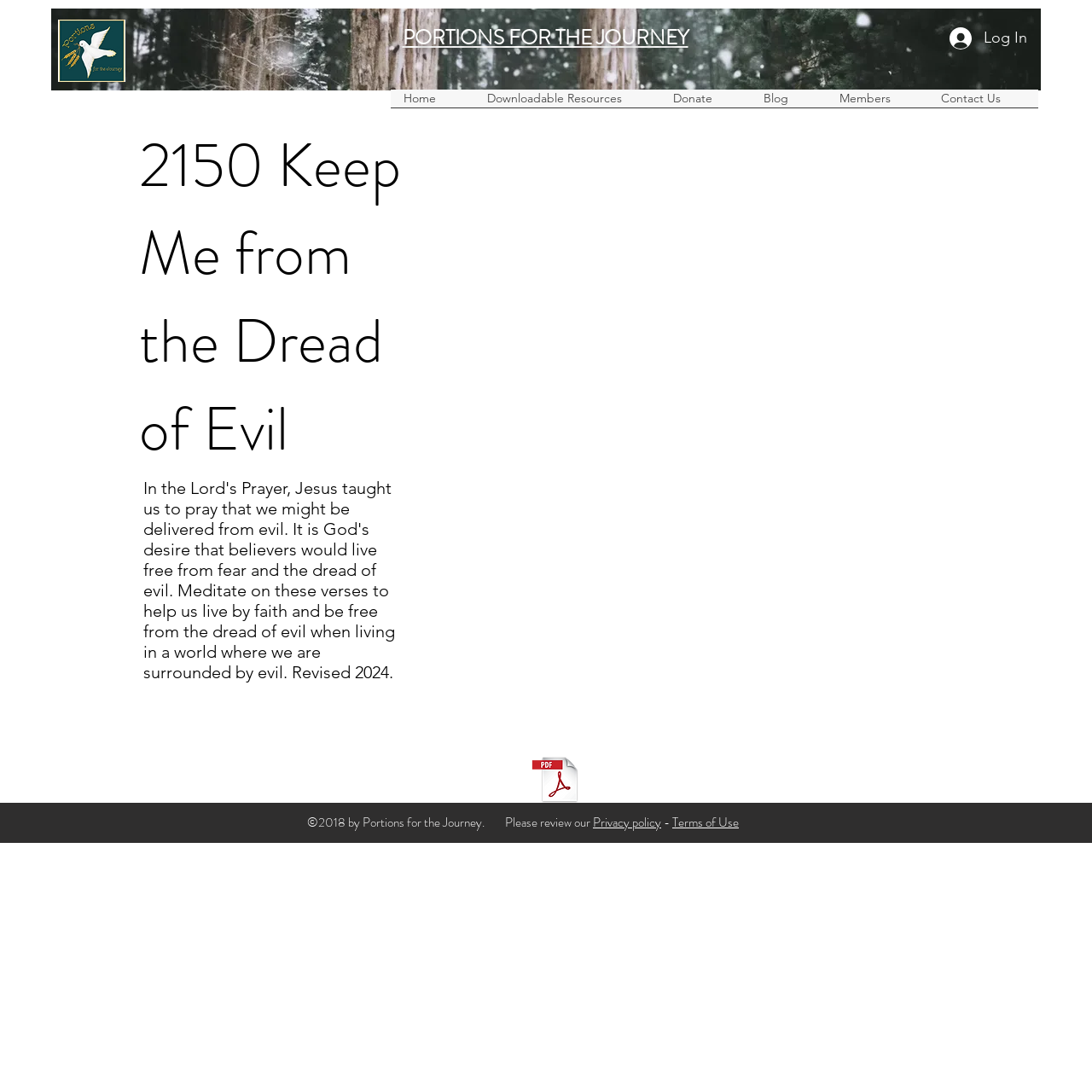Please identify the bounding box coordinates of the element's region that needs to be clicked to fulfill the following instruction: "Read the blog". The bounding box coordinates should consist of four float numbers between 0 and 1, i.e., [left, top, right, bottom].

[0.688, 0.082, 0.757, 0.109]